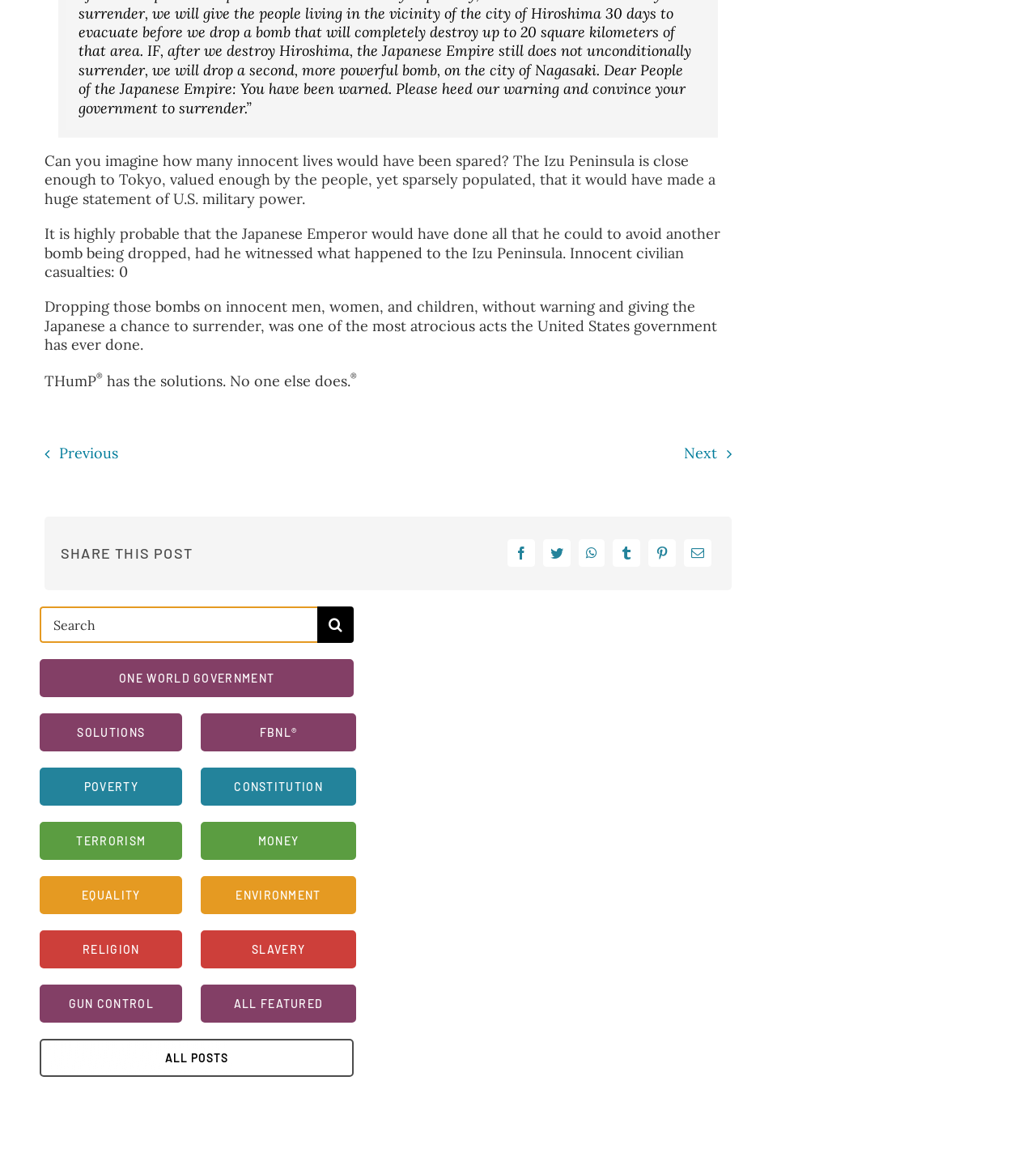Using the image as a reference, answer the following question in as much detail as possible:
What is the purpose of the 'SHARE THIS POST' section?

The 'SHARE THIS POST' section contains links to various social media platforms, indicating that its purpose is to allow users to share the post on these platforms.